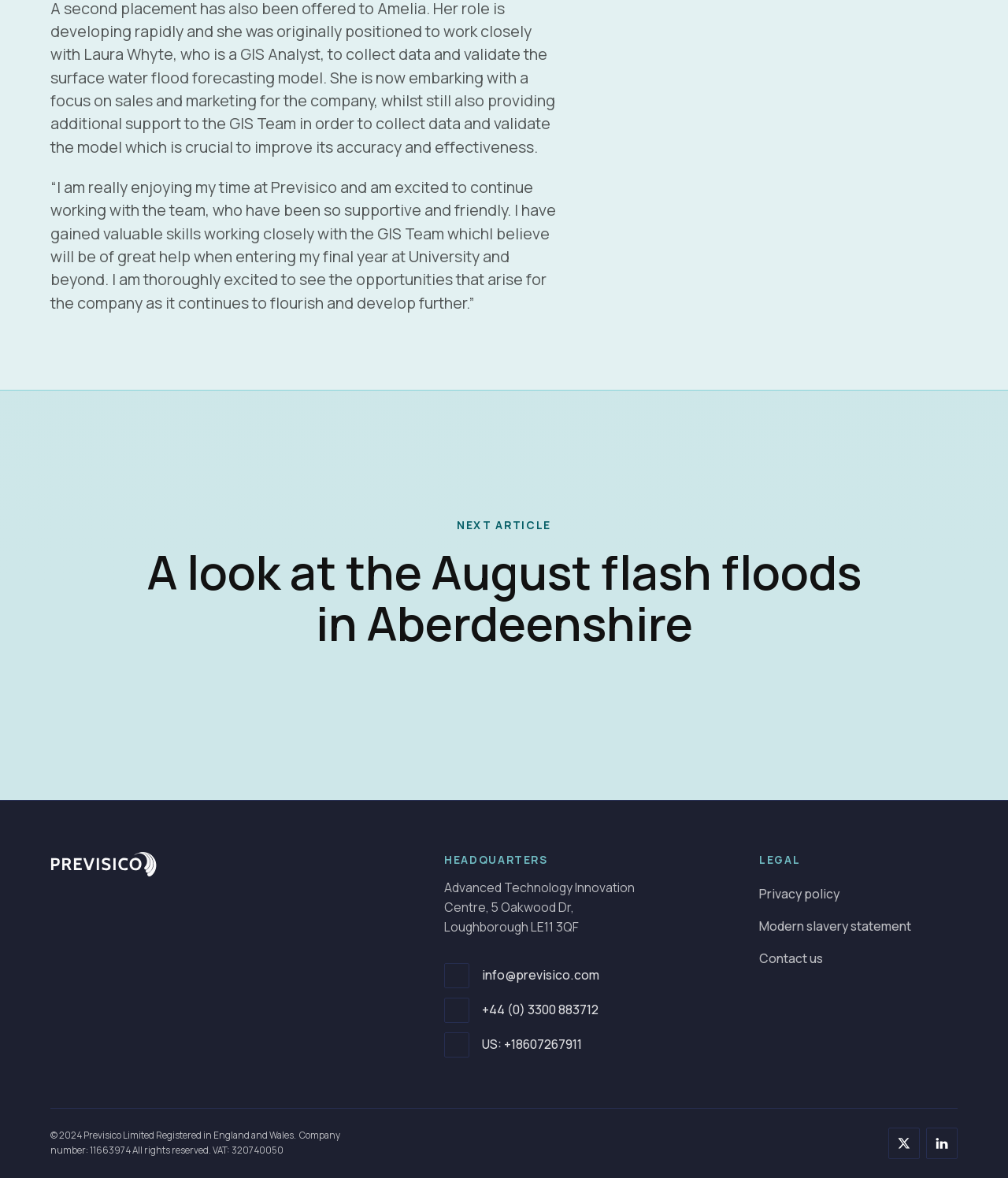What is the year of copyright for Previsico Limited?
Using the details shown in the screenshot, provide a comprehensive answer to the question.

I found the year of copyright by looking at the text '© 2024' located at the bottom of the webpage.